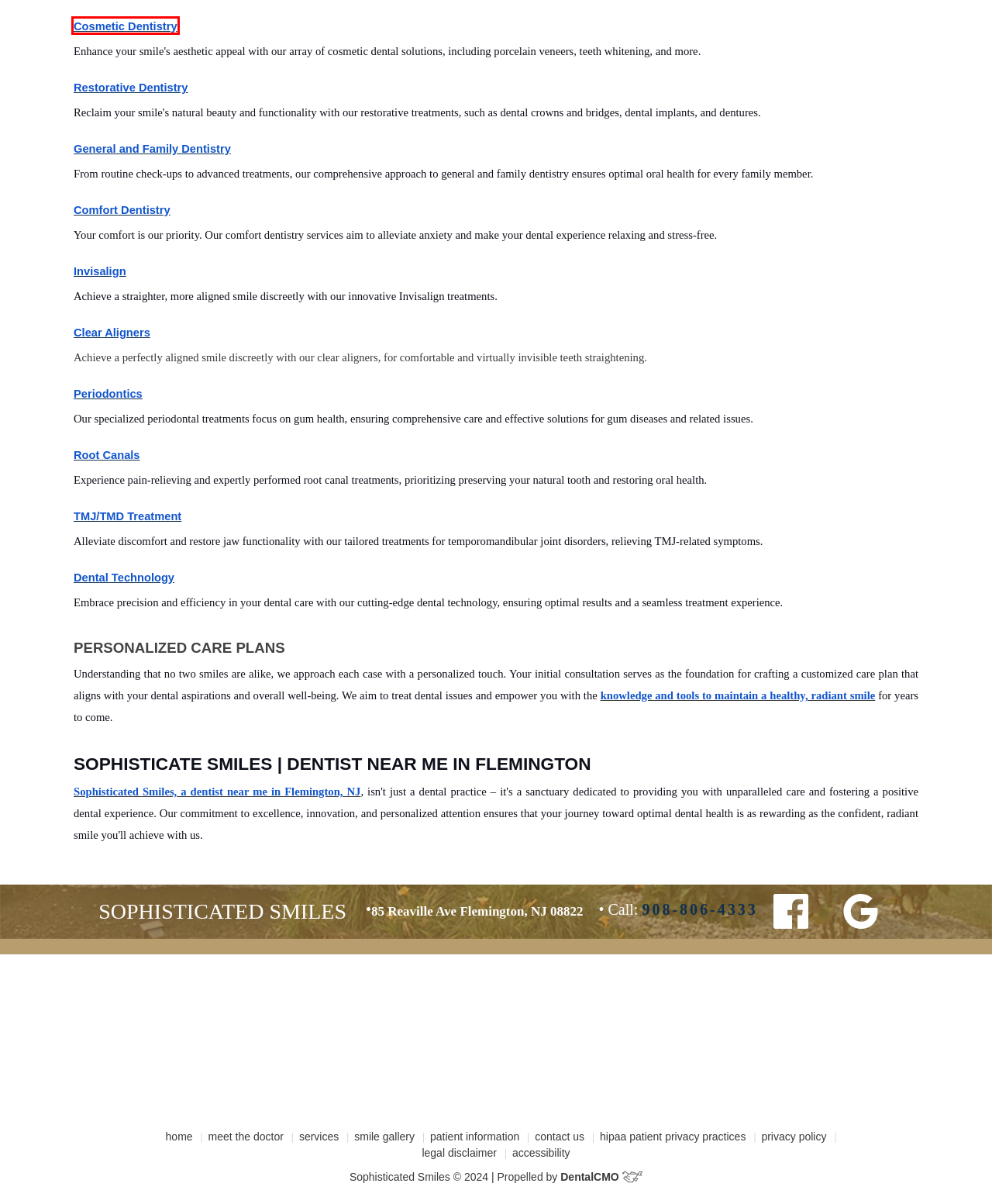You have a screenshot of a webpage with a red bounding box around an element. Select the webpage description that best matches the new webpage after clicking the element within the red bounding box. Here are the descriptions:
A. No-Fear Dentistry | Dr. Mark K. Szierer | Sophisticated Smiles NJ
B. Root Canal | Endodontics Treatment at Sophisticated Smiles
C. Restorative Dentistry | Sophisticated Smiles | Flemington, New Jersey
D. Cosmetic Dentistry Services in Flemington, NJ | Dr. Mark K. Szierer | Sophisticated Smiles NJ
E. Dentist Near Me | 4 Tips to Find a Dentist in Flemington
F. Clear Aligners in Flemington, NJ | Sophisticated Smiles
G. Legal Disclaimer | Dr. Mark K. Szierer | Sophisticated Smiles NJ
H. Periodontics Services in Flemington, NJ | Dr. Mark K. Szierer | Sophisticated Smiles NJ

D